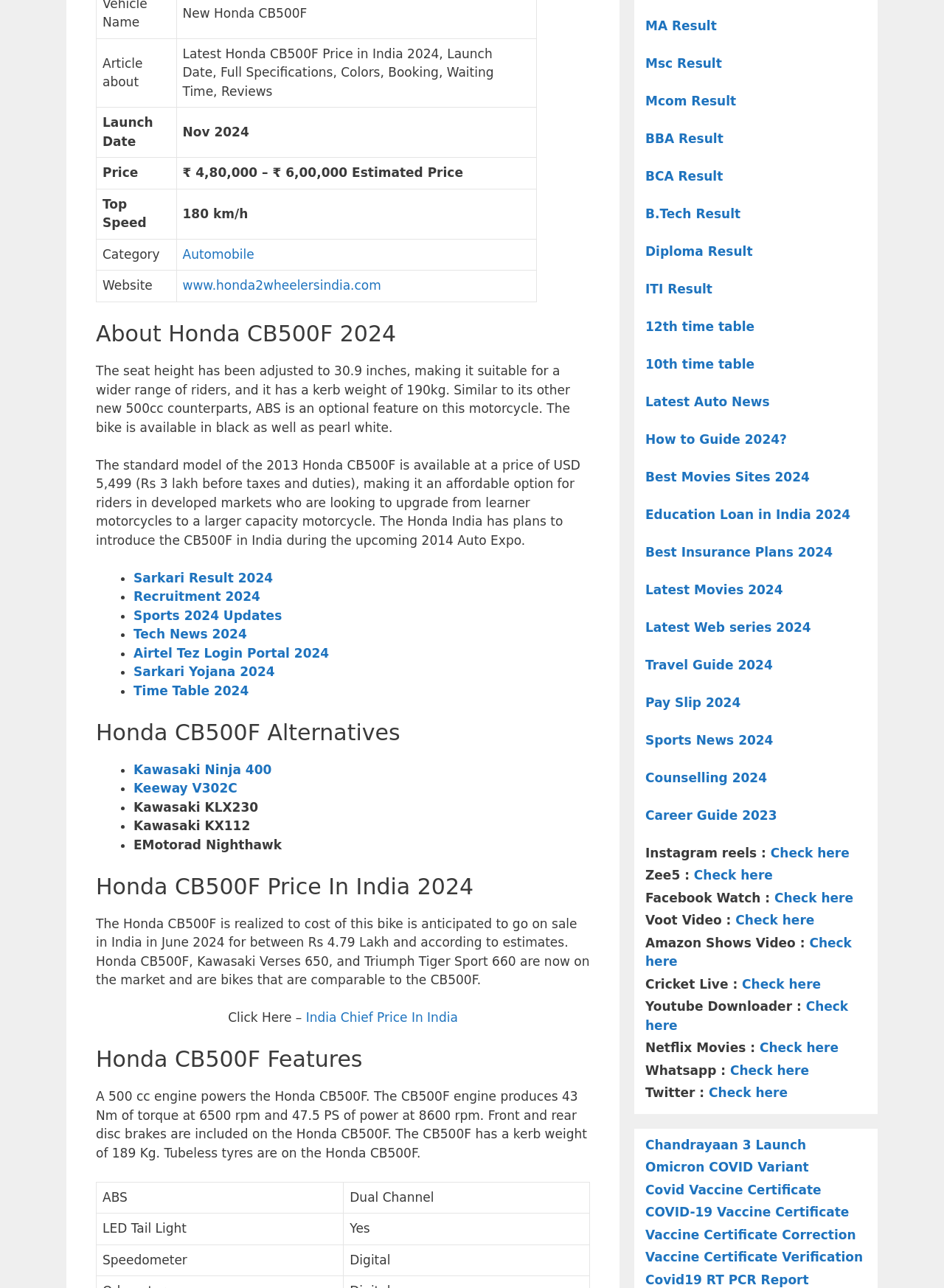Please identify the coordinates of the bounding box for the clickable region that will accomplish this instruction: "Check the price of Honda CB500F".

[0.187, 0.123, 0.569, 0.147]